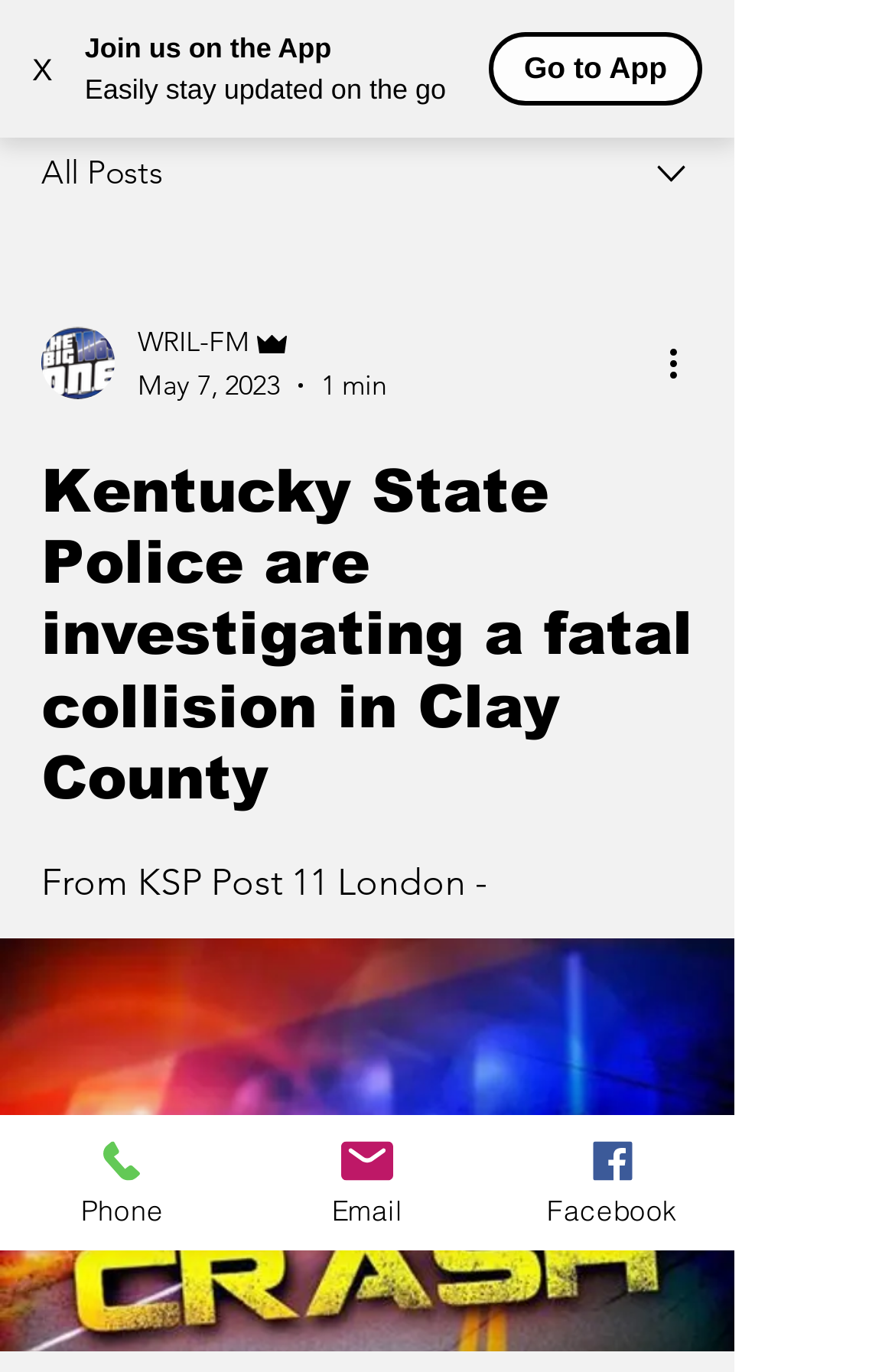Provide the bounding box coordinates, formatted as (top-left x, top-left y, bottom-right x, bottom-right y), with all values being floating point numbers between 0 and 1. Identify the bounding box of the UI element that matches the description: aria-label="More actions"

[0.738, 0.244, 0.8, 0.284]